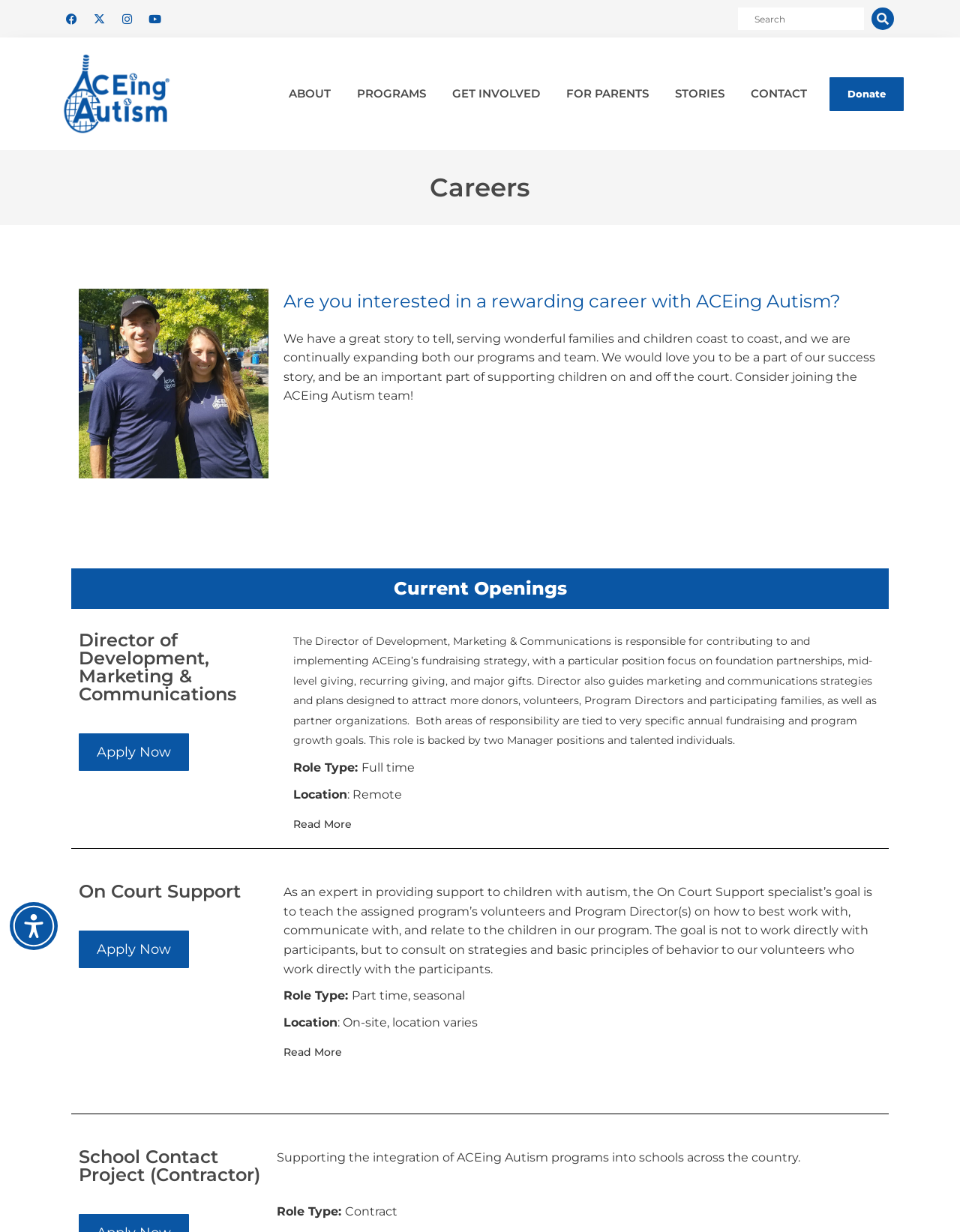Give a detailed explanation of the elements present on the webpage.

This webpage is about careers at ACEing Autism, a non-profit organization. At the top, there is a navigation menu with links to Facebook, Twitter, Instagram, and YouTube, as well as a search bar. Below the navigation menu, there is a logo of ACEing Autism, which is also a link. 

The main content of the webpage is divided into sections. The first section has a heading "Careers" and a subheading "Are you interested in a rewarding career with ACEing Autism?" followed by a brief description of the organization and its mission. 

Below this section, there is a list of current job openings, including "Director of Development, Marketing & Communications", "On Court Support", and "School Contact Project (Contractor)". Each job opening has a brief description, role type, and location. There are also "Apply Now" links and "Read More" tabs that provide additional information about each job.

At the bottom of the webpage, there is a "Go to Top" link and a small image. The webpage also has an accessibility menu button at the top right corner.